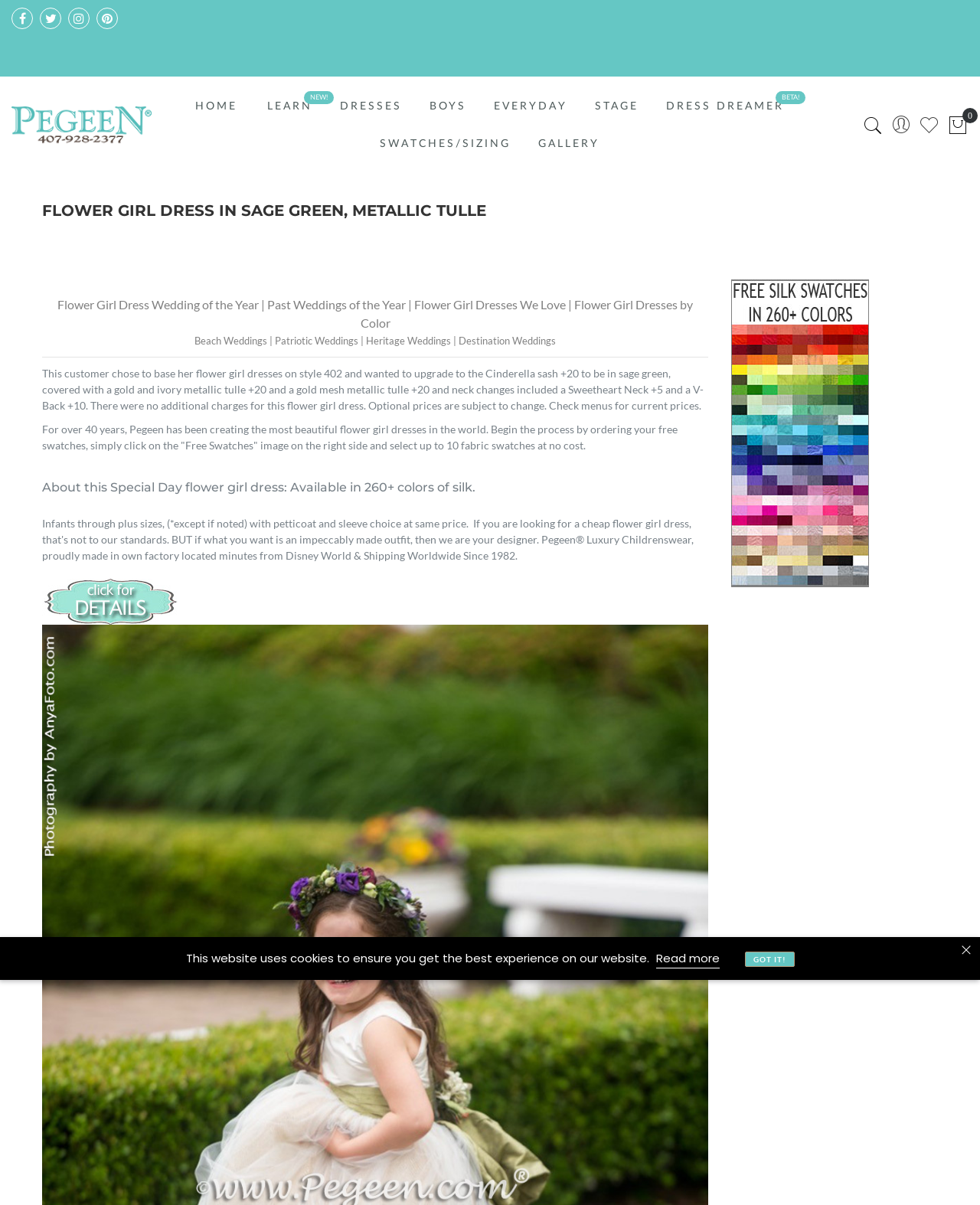Please provide a detailed answer to the question below by examining the image:
What type of dresses are featured on this webpage?

Based on the webpage content, I can see that the webpage is focused on flower girl dresses, specifically the style 394 in sage green and metallic tulle. The webpage provides details about the dress, including its features and prices.